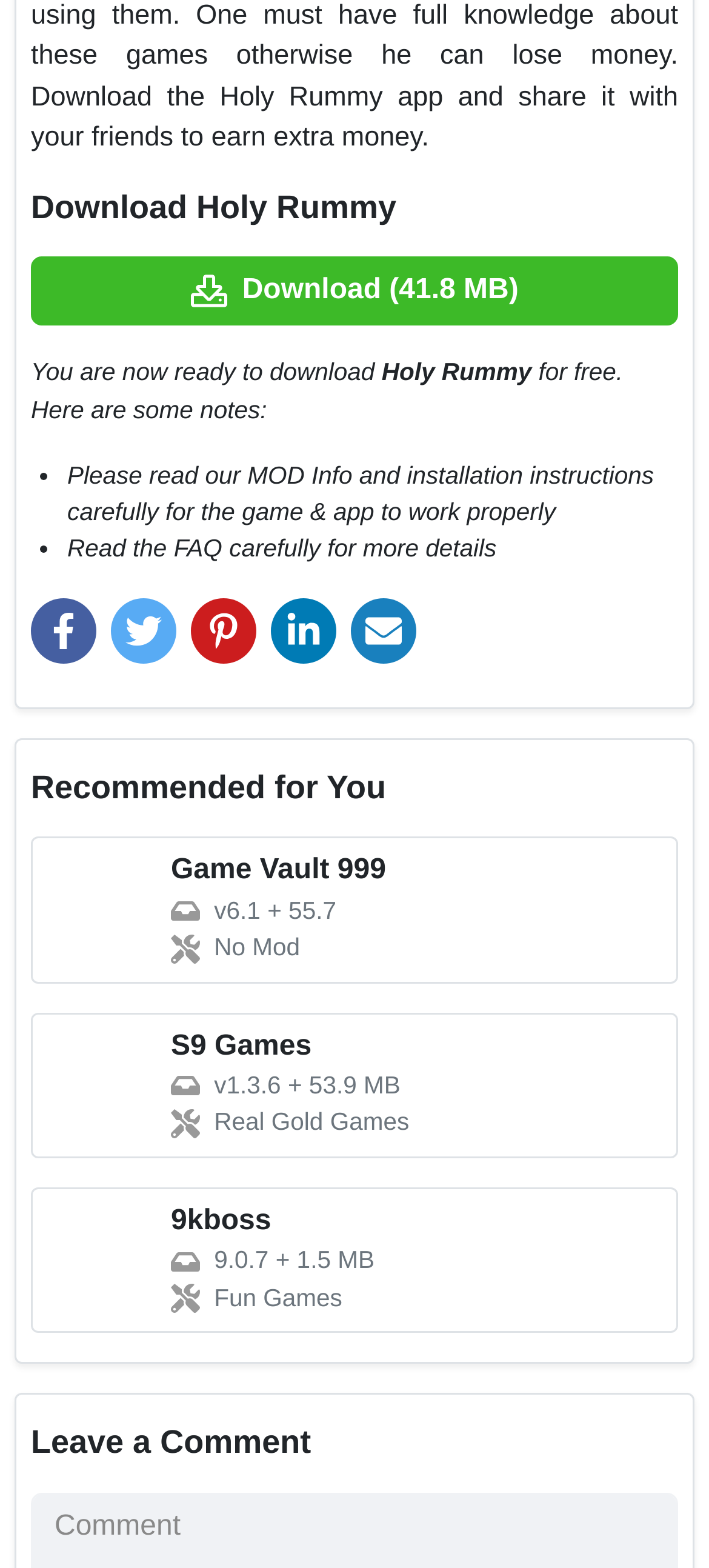Specify the bounding box coordinates for the region that must be clicked to perform the given instruction: "Visit Facebook".

[0.044, 0.381, 0.136, 0.423]